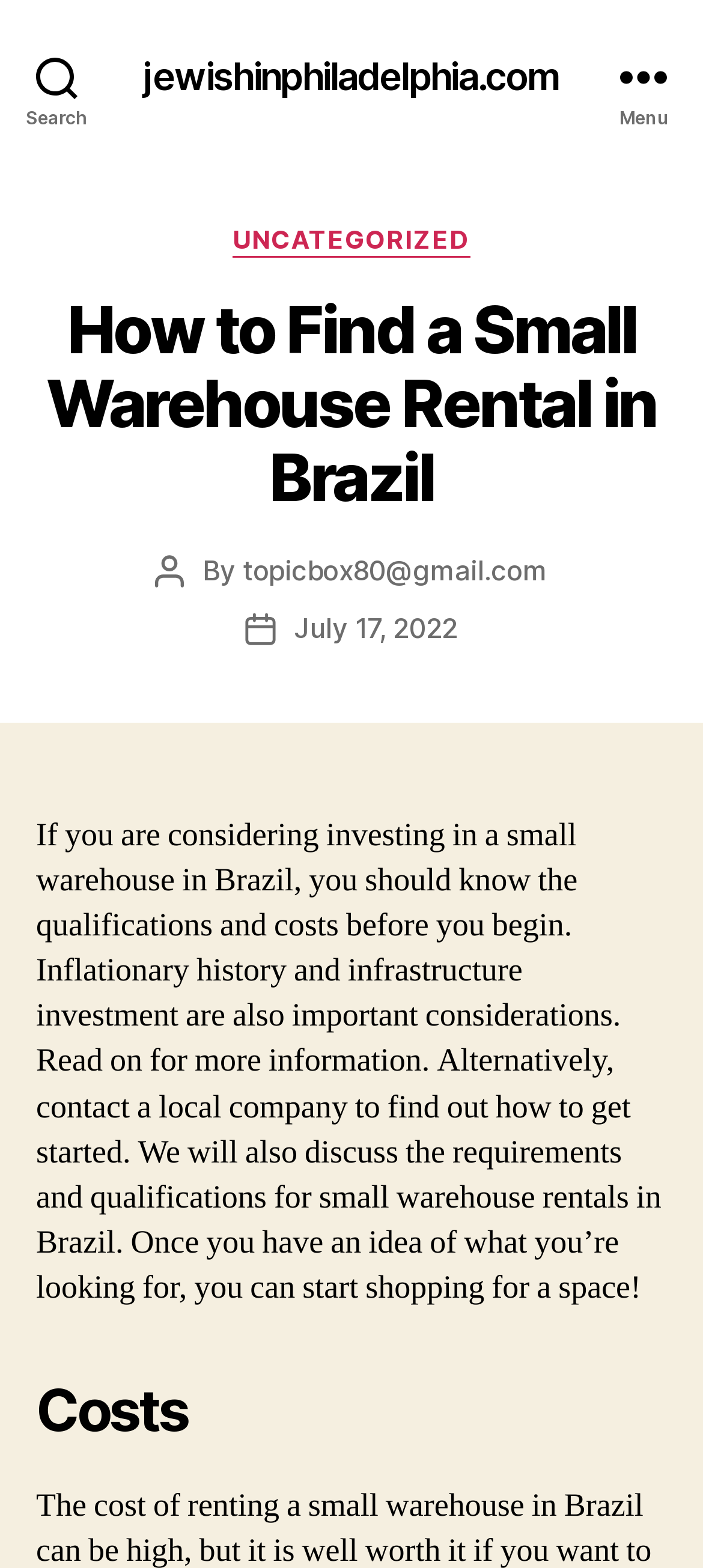Please provide a comprehensive response to the question below by analyzing the image: 
What is the purpose of the article?

The purpose of the article can be inferred from the introductory paragraph, which suggests that the article will provide information on small warehouse rentals in Brazil, including the requirements and qualifications for rentals, and how to get started.